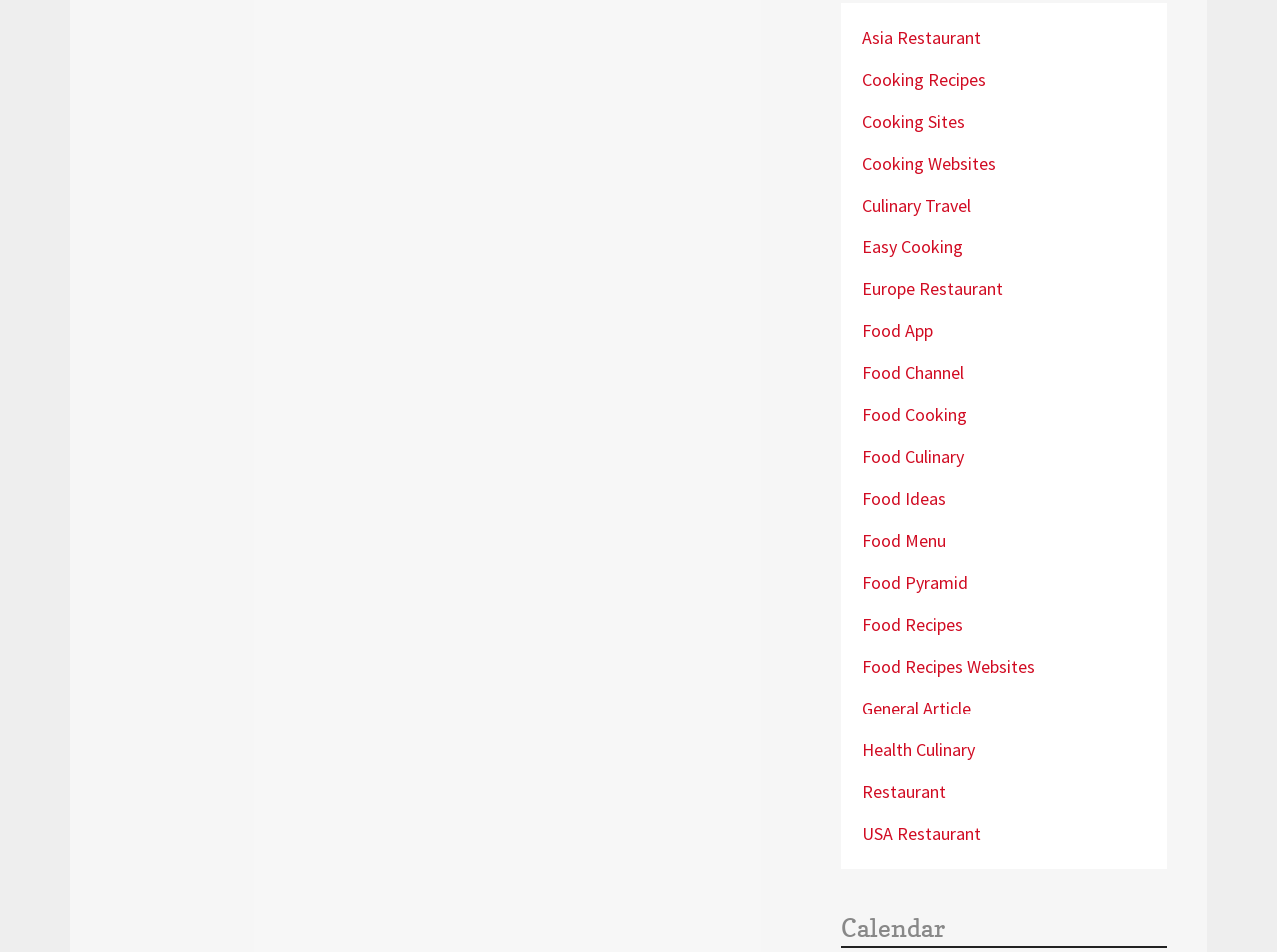Show the bounding box coordinates of the element that should be clicked to complete the task: "go to USA Restaurant".

[0.675, 0.864, 0.768, 0.888]